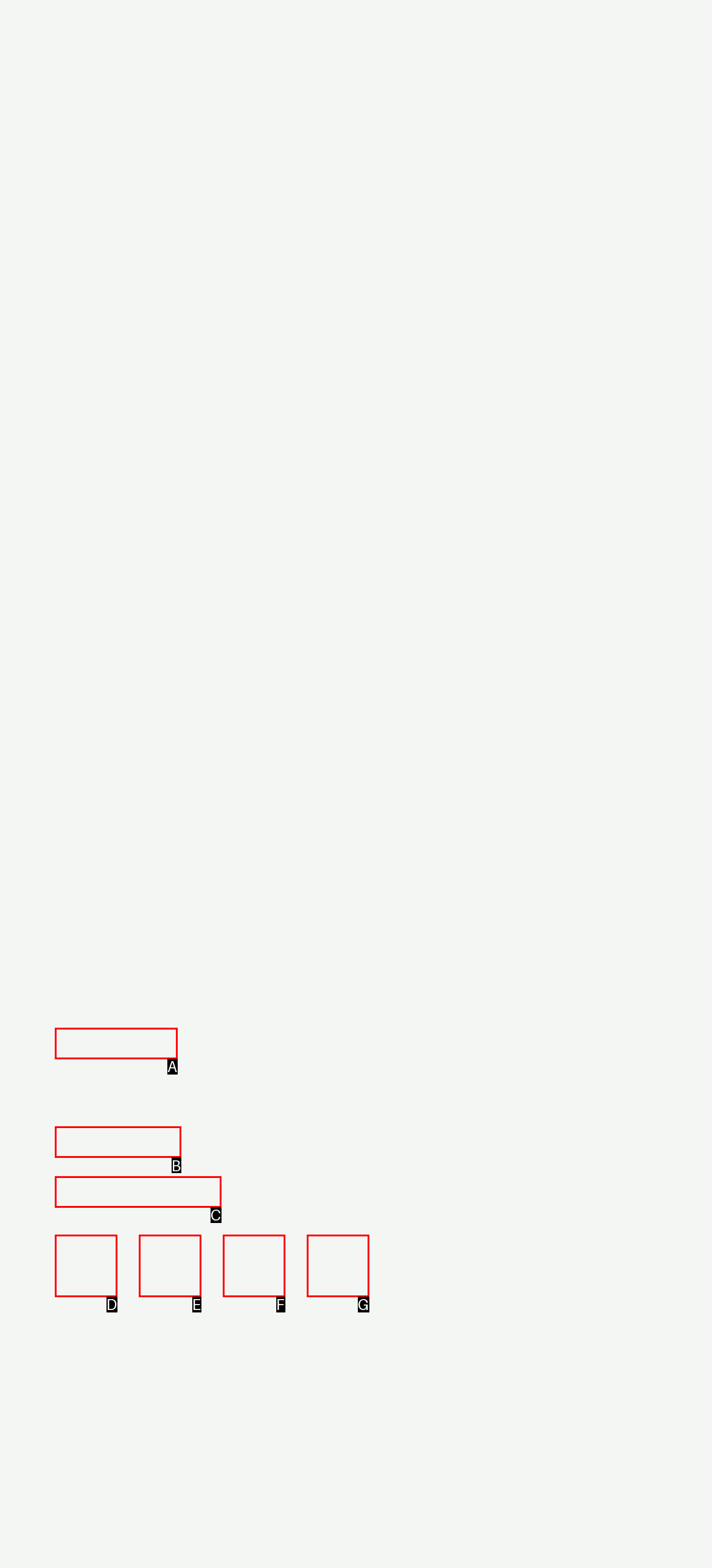Tell me which one HTML element best matches the description: aria-label="Facebook"
Answer with the option's letter from the given choices directly.

D